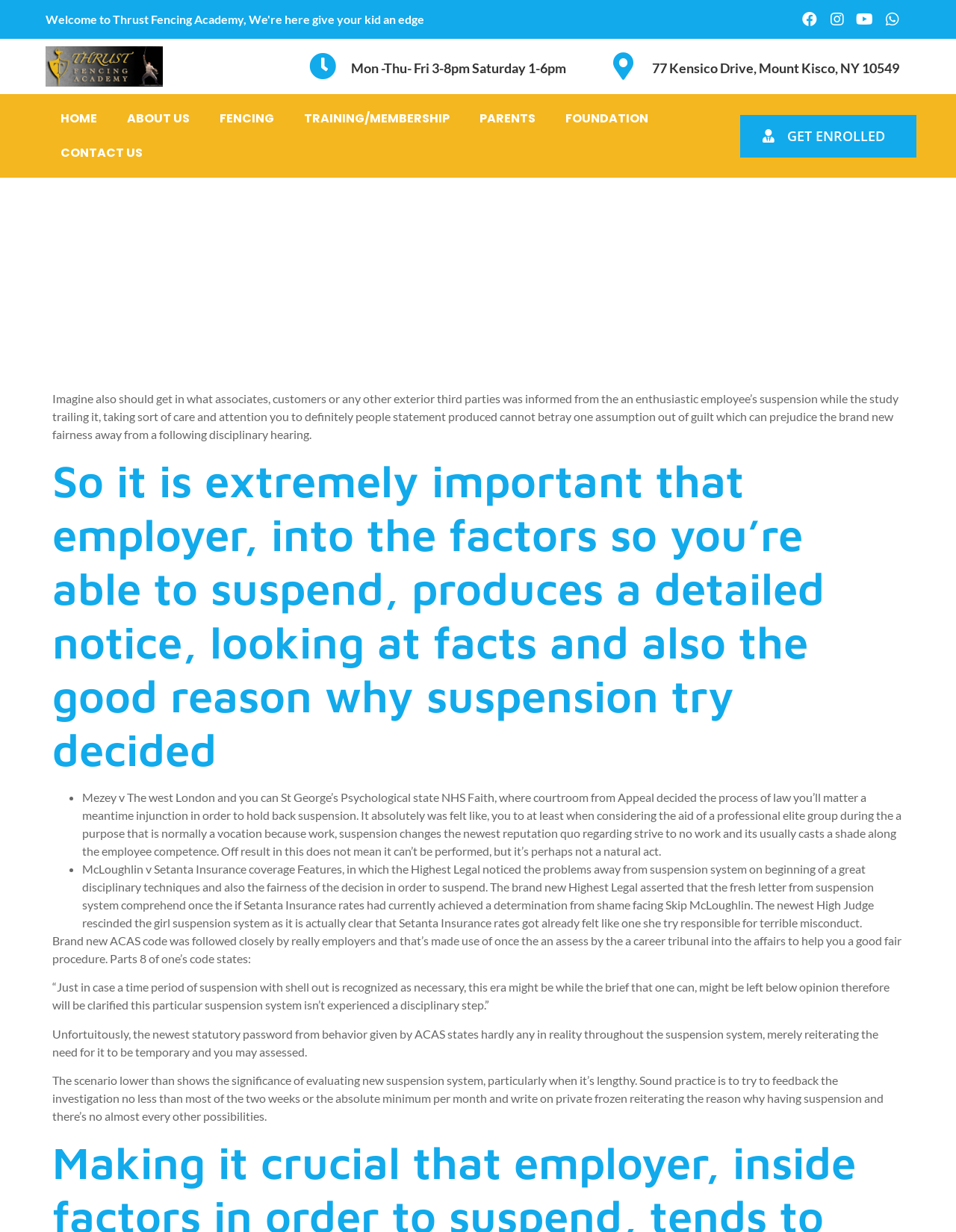Please identify the bounding box coordinates of the clickable element to fulfill the following instruction: "Go to 'Recent view'". The coordinates should be four float numbers between 0 and 1, i.e., [left, top, right, bottom].

None